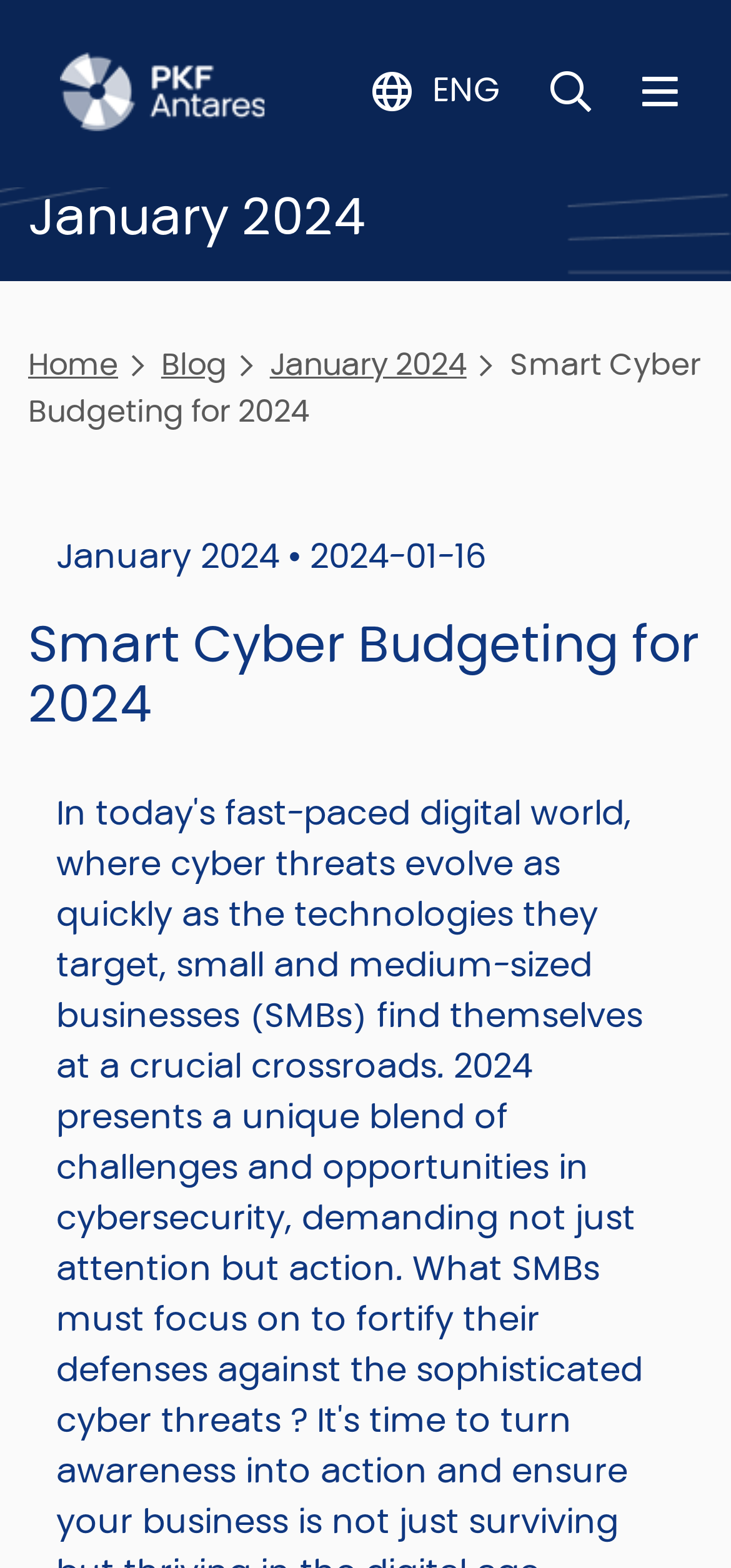Highlight the bounding box coordinates of the region I should click on to meet the following instruction: "Click the PKF Antares logo".

[0.023, 0.0, 0.446, 0.118]